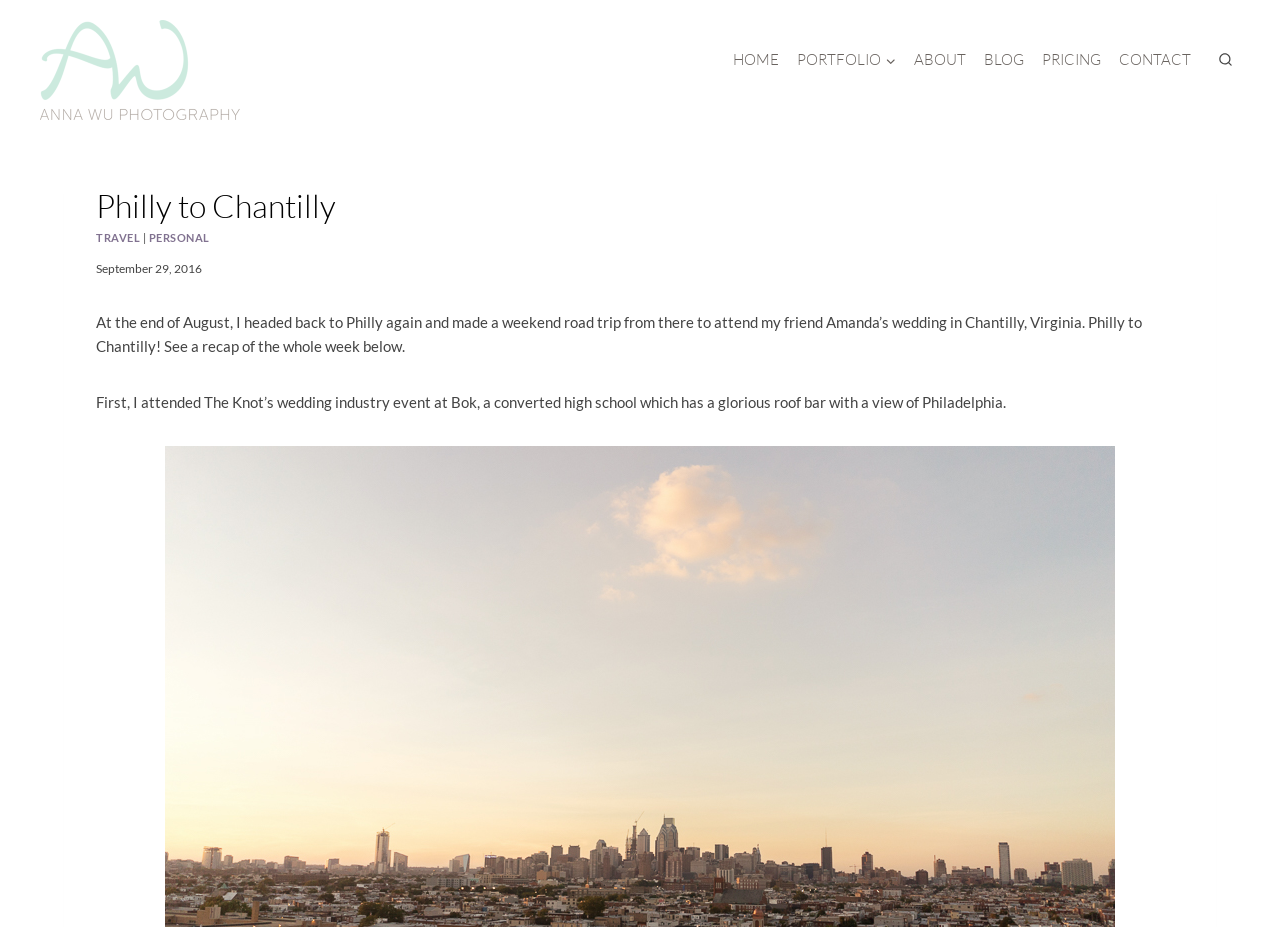Locate the bounding box coordinates of the element to click to perform the following action: 'expand portfolio menu'. The coordinates should be given as four float values between 0 and 1, in the form of [left, top, right, bottom].

[0.691, 0.042, 0.701, 0.087]